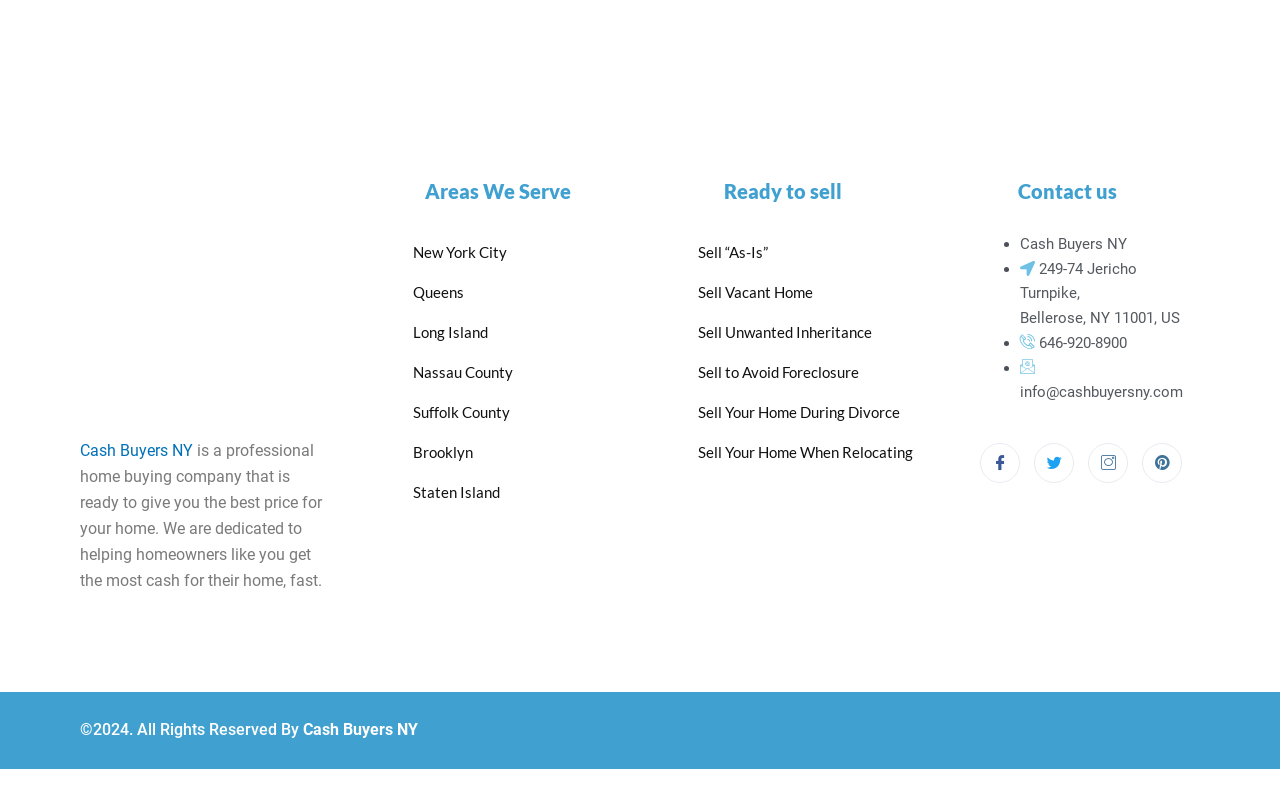Give a short answer using one word or phrase for the question:
What is the name of the company?

Cash Buyers NY